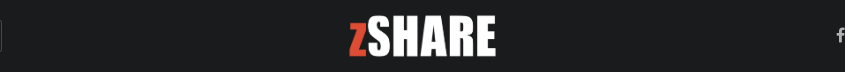Provide a brief response to the question below using one word or phrase:
What is the color of the letter 'z' in the logo?

Vibrant orange